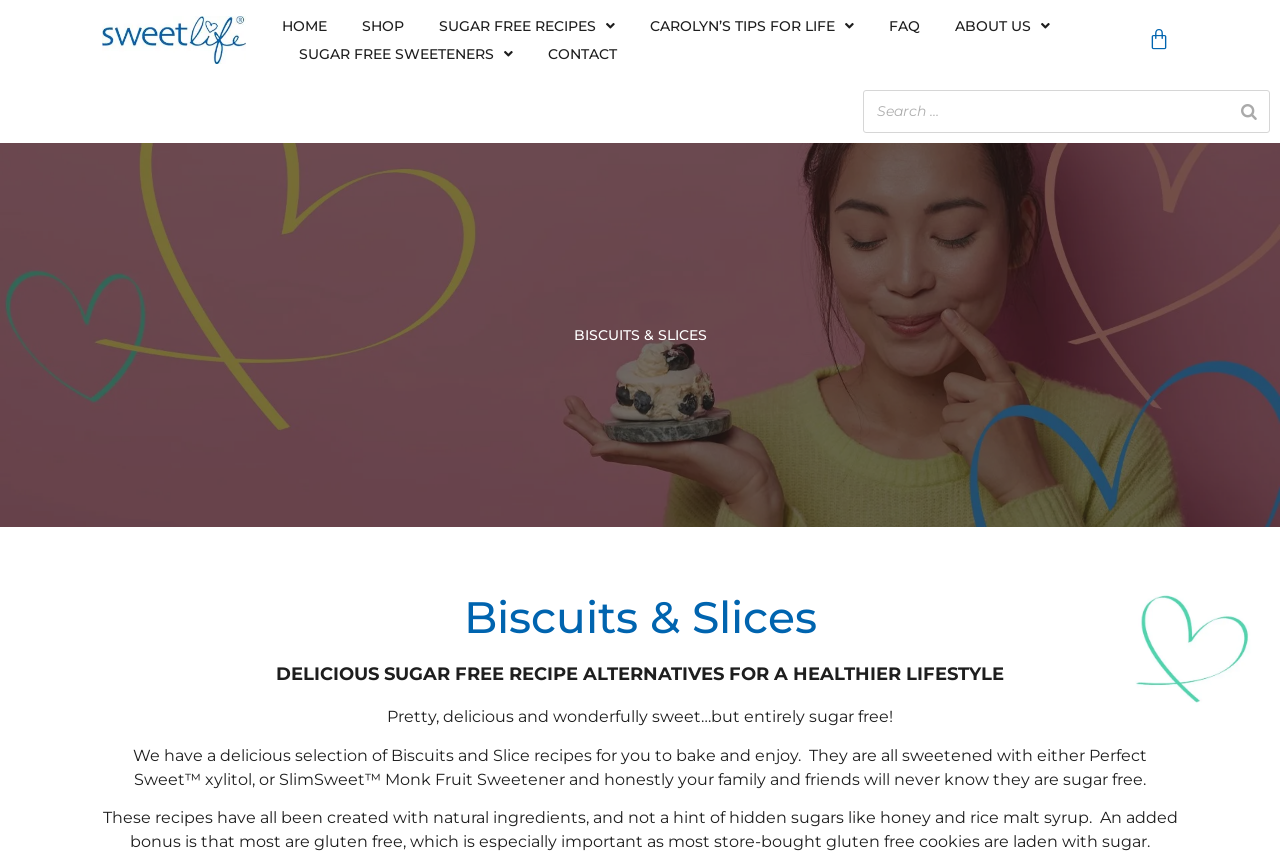Find the bounding box coordinates of the area that needs to be clicked in order to achieve the following instruction: "Search for recipes". The coordinates should be specified as four float numbers between 0 and 1, i.e., [left, top, right, bottom].

[0.674, 0.106, 0.992, 0.156]